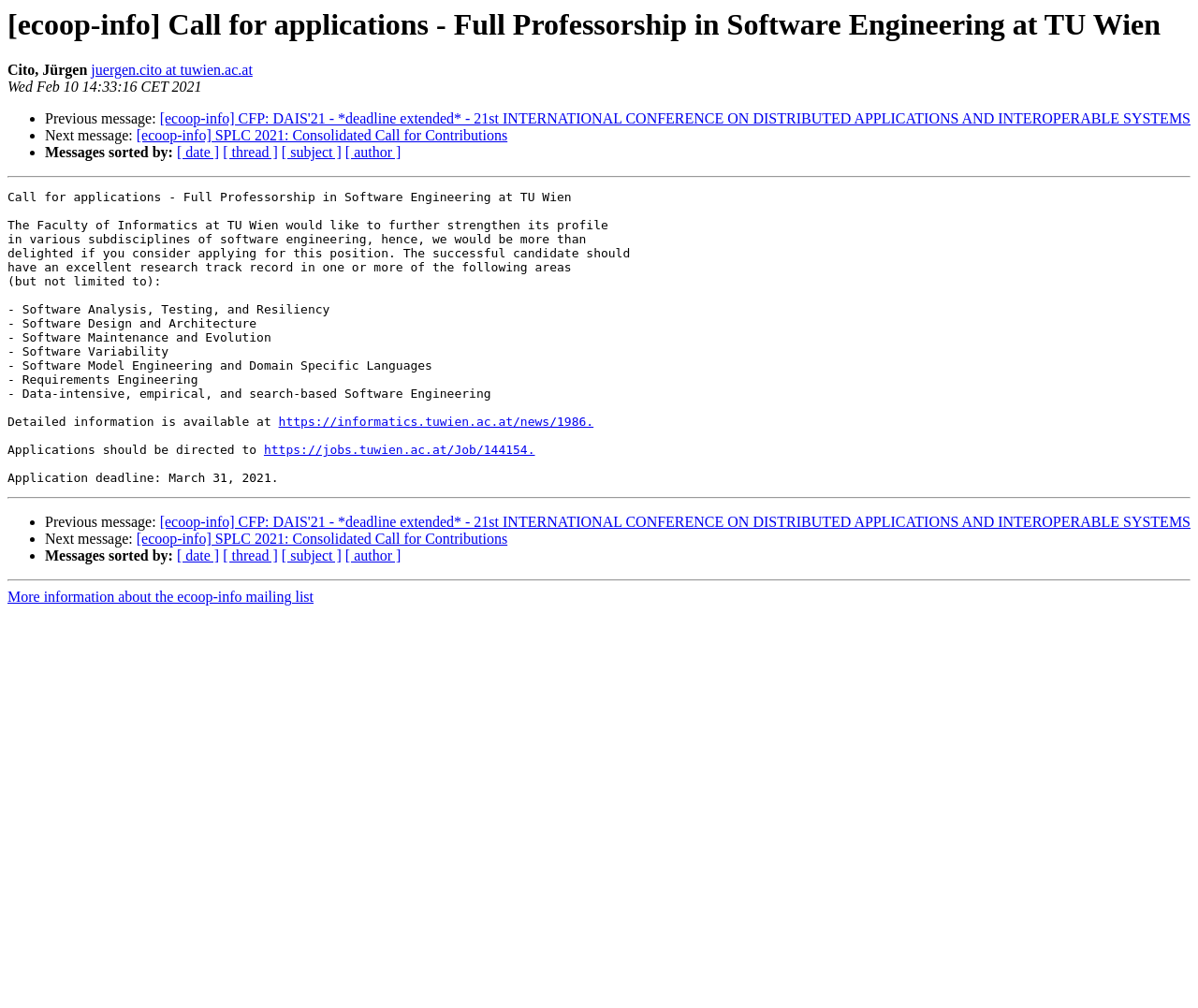Extract the bounding box coordinates for the UI element described by the text: "[ thread ]". The coordinates should be in the form of [left, top, right, bottom] with values between 0 and 1.

[0.186, 0.143, 0.232, 0.159]